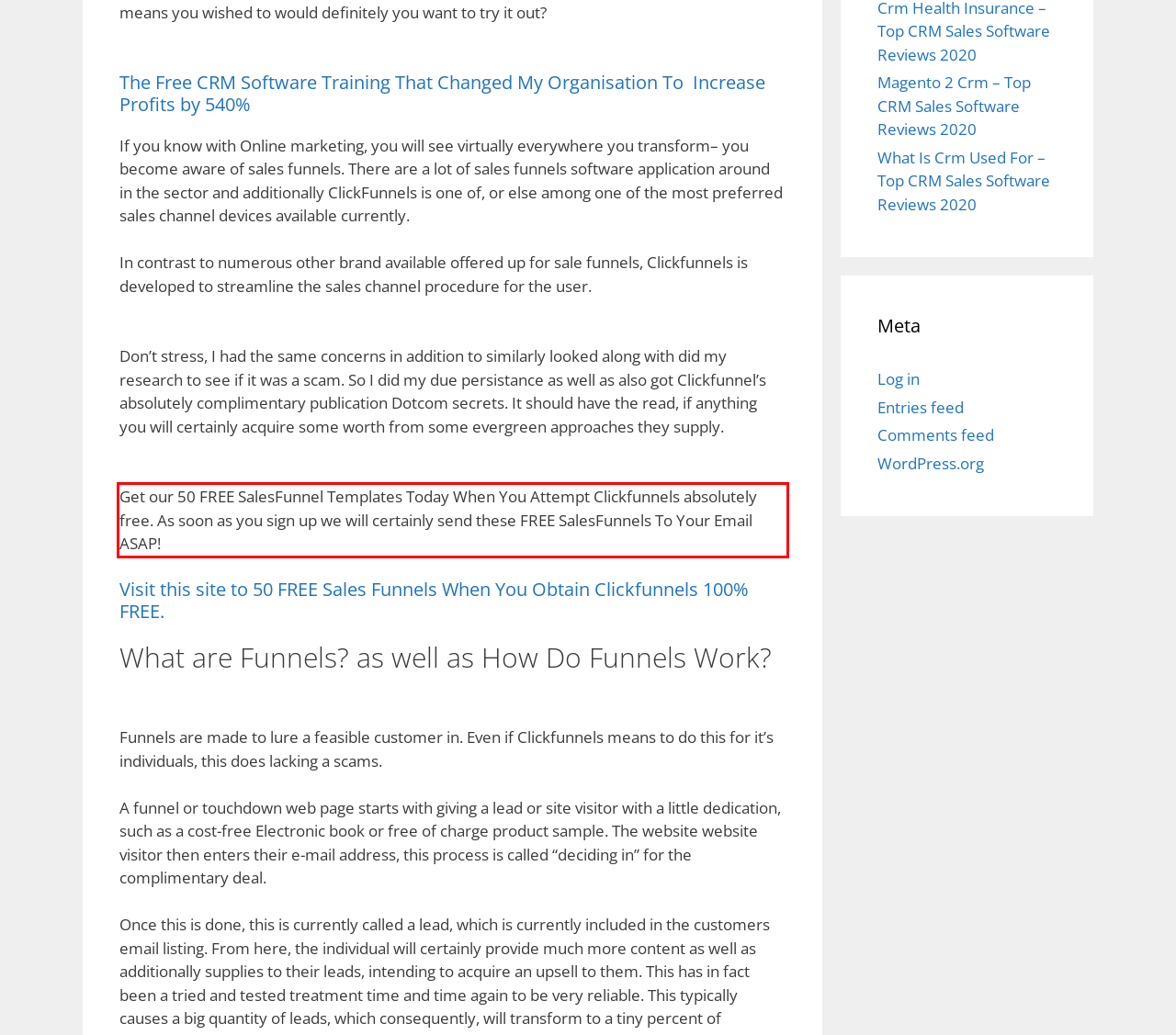Observe the screenshot of the webpage, locate the red bounding box, and extract the text content within it.

Get our 50 FREE SalesFunnel Templates Today When You Attempt Clickfunnels absolutely free. As soon as you sign up we will certainly send these FREE SalesFunnels To Your Email ASAP! Customer Relationship Management Module